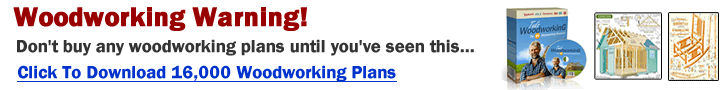Provide an extensive narrative of what is shown in the image.

The image is a promotional banner emphasizing the importance of careful selection in woodworking plans and projects. It warns readers not to purchase woodworking plans without reviewing this particular resource first. The banner highlights a special offer to download 16,000 woodworking plans, catering to both novice and experienced woodworkers. Accompanying visuals include a book featuring woodworking projects and illustrations, further reinforcing the message that comprehensive, accessible plans can make woodworking easier and more enjoyable. The direct call-to-action encourages users to click for more information, promising a wealth of resources for successful woodworking endeavors.